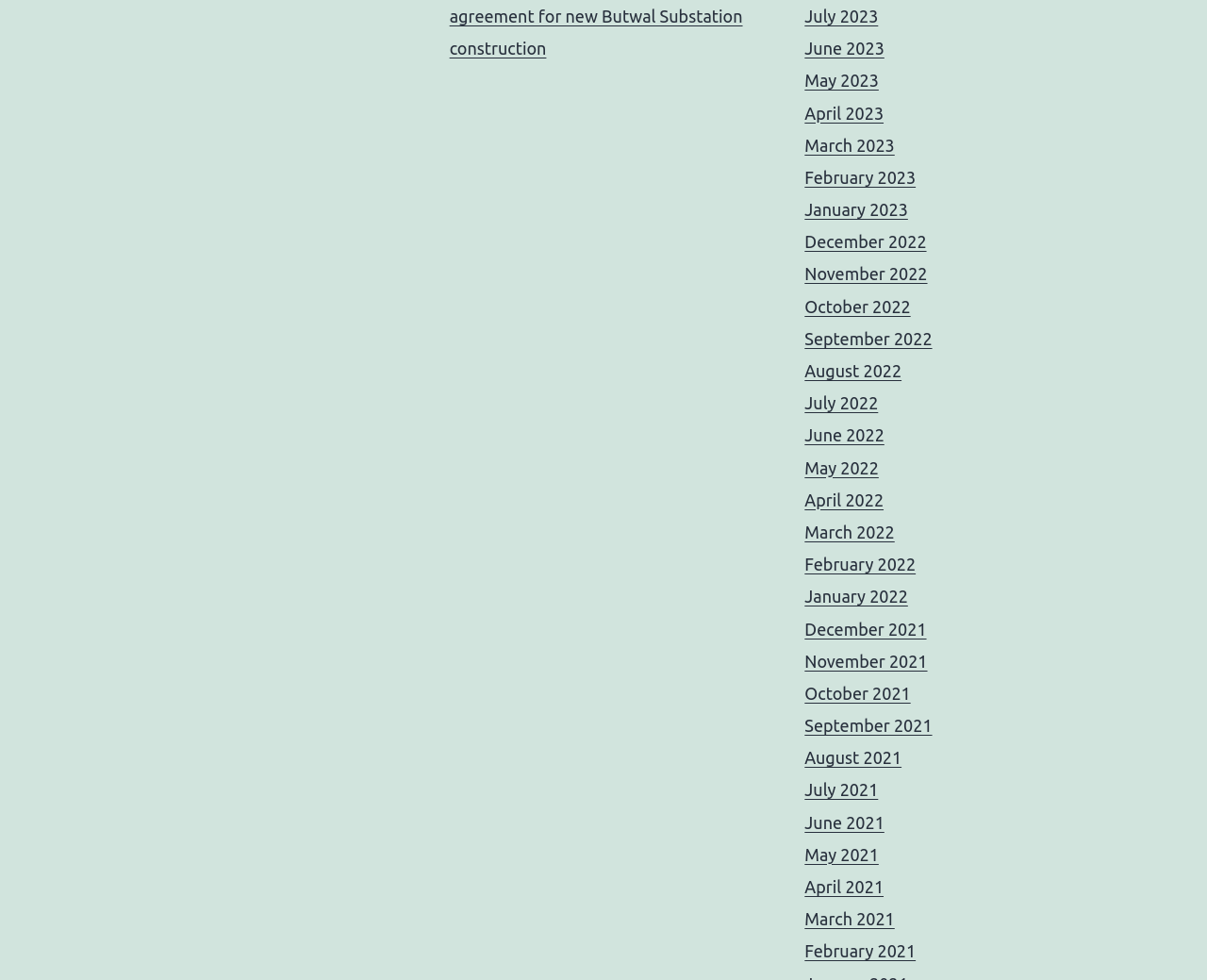What is the earliest month listed?
Please provide a comprehensive and detailed answer to the question.

I looked at the list of links on the webpage and found that the earliest month listed is February 2021, which is the last link in the list.